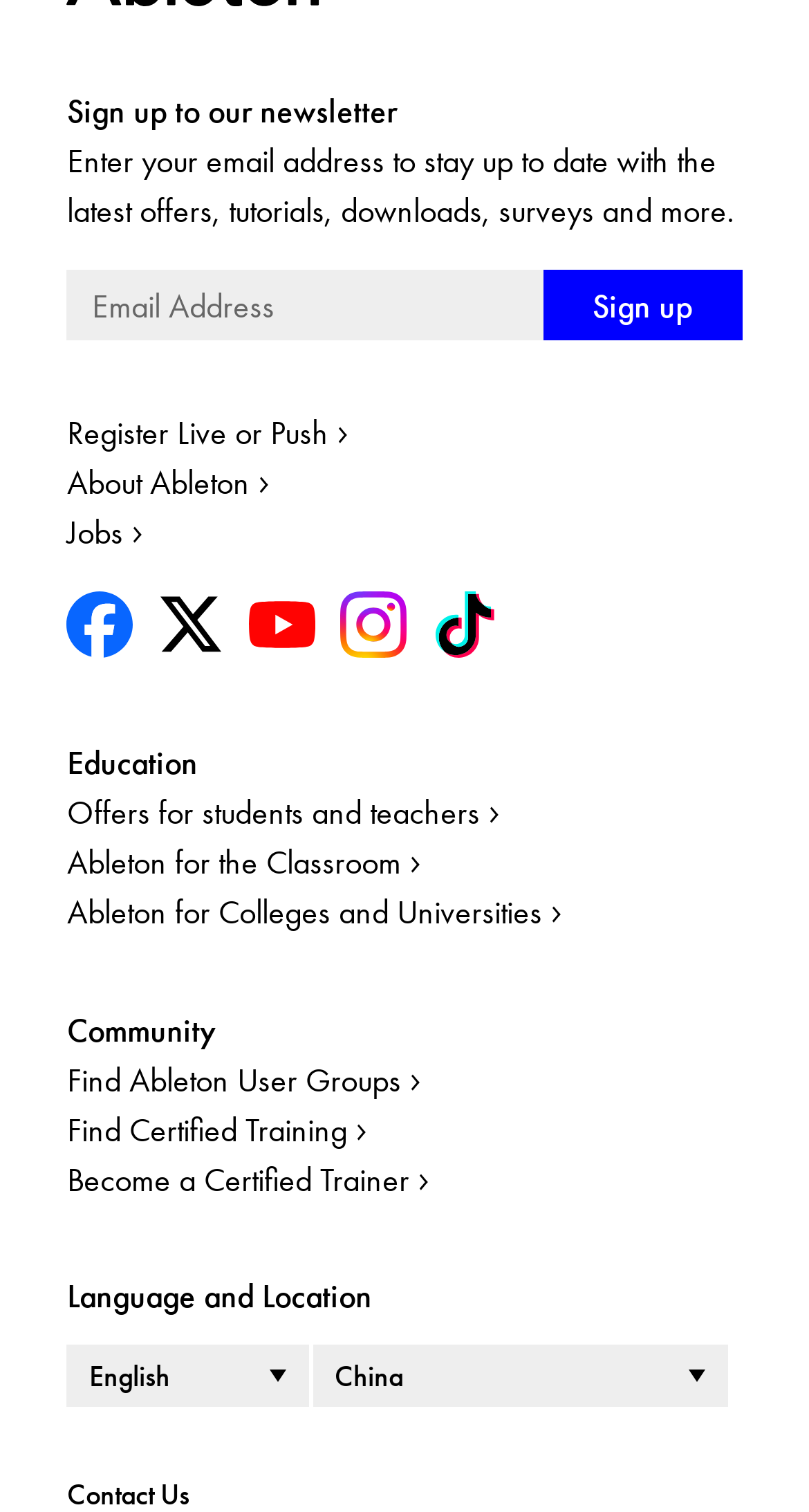Please specify the bounding box coordinates of the region to click in order to perform the following instruction: "Register Live or Push".

[0.083, 0.271, 0.423, 0.3]